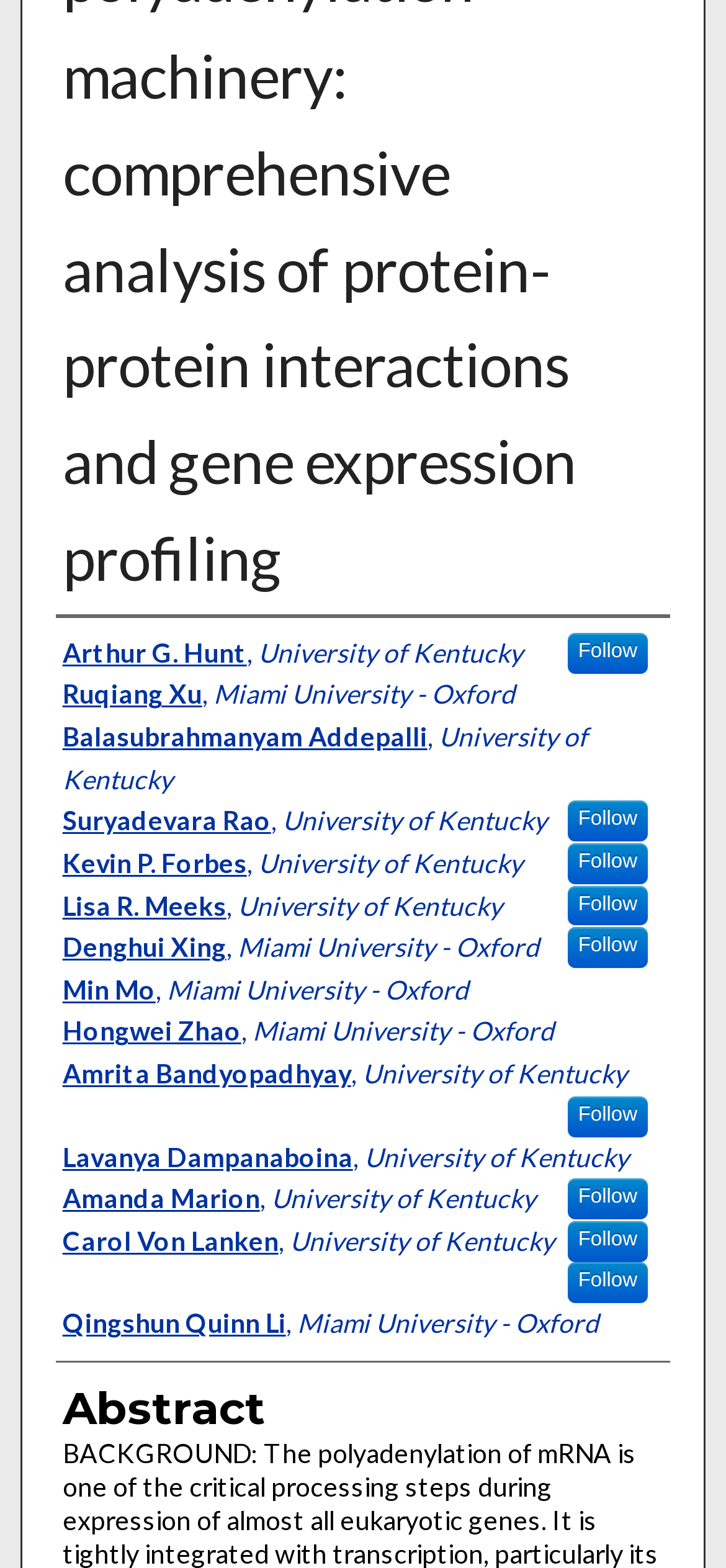Can users follow all authors?
Please give a well-detailed answer to the question.

Each author's link is accompanied by a 'Follow' link, suggesting that users can follow all authors listed on the webpage.